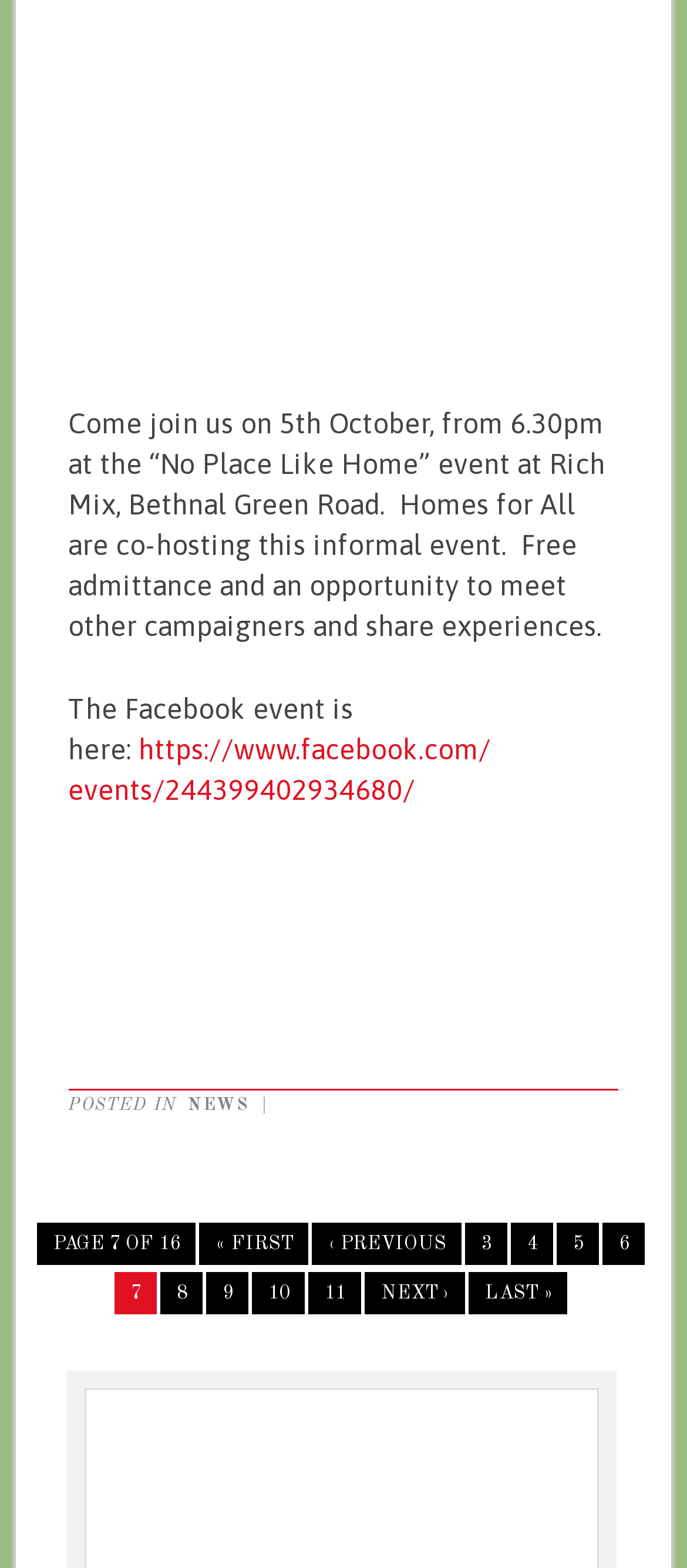Please provide a detailed answer to the question below by examining the image:
What is the name of the road where the event is taking place?

The name of the road can be found in the text description at the top of the page, which states 'Come join us on 5th October, from 6.30pm at the “No Place Like Home” event at Rich Mix, Bethnal Green Road.'